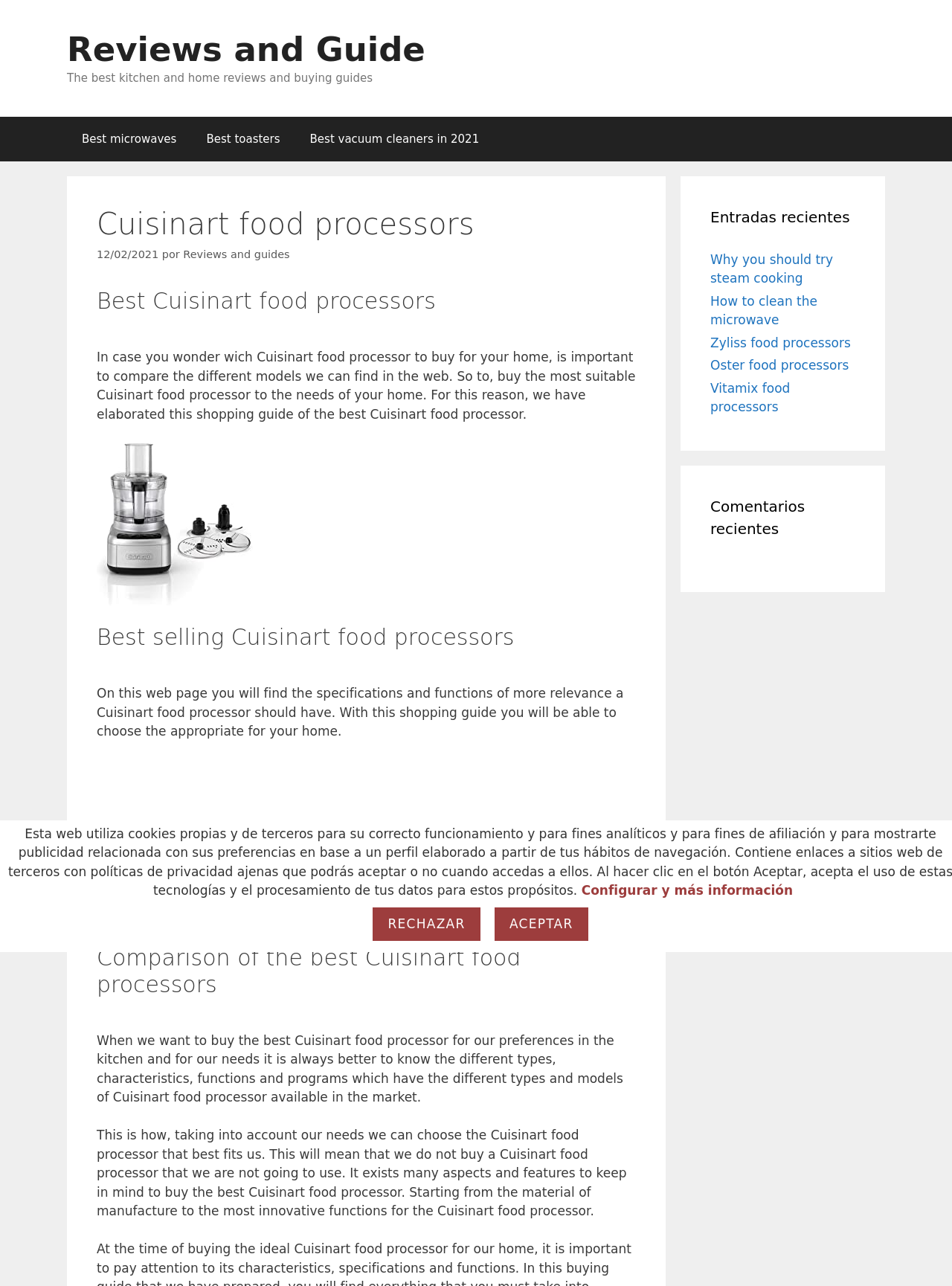Provide the bounding box for the UI element matching this description: "Configurar y más información".

[0.611, 0.687, 0.848, 0.698]